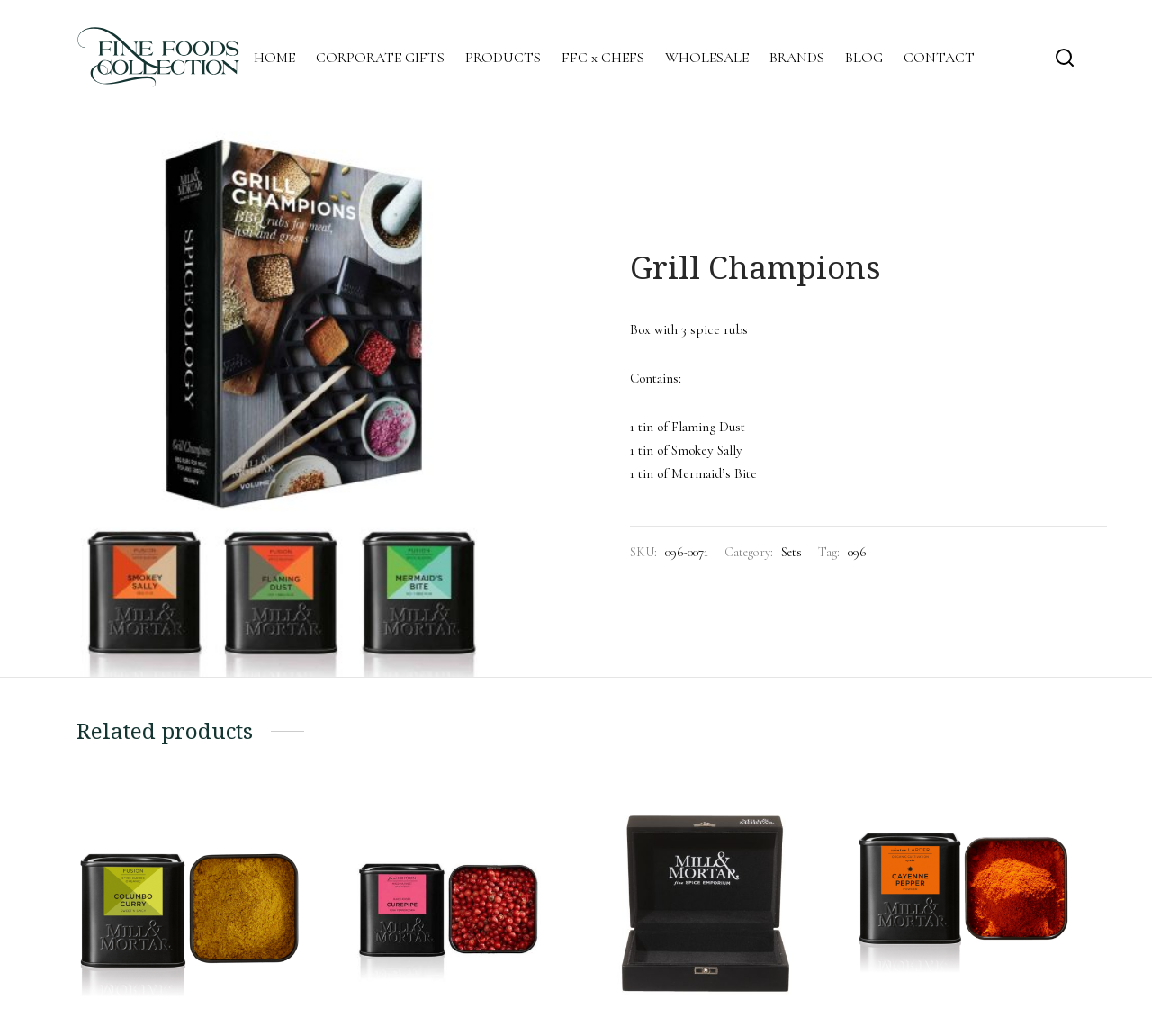Give a one-word or phrase response to the following question: What is the category of the product?

Sets